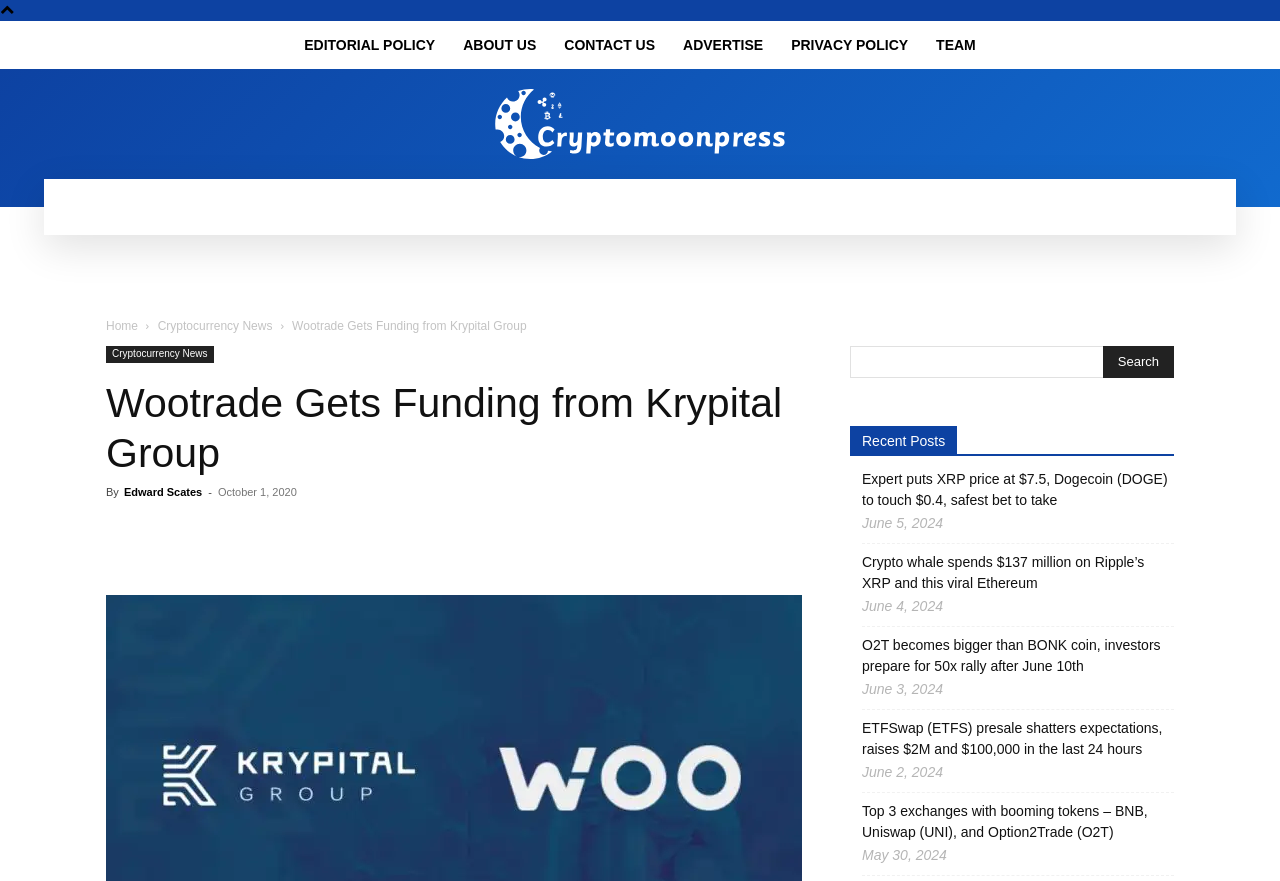Specify the bounding box coordinates for the region that must be clicked to perform the given instruction: "Search for something".

[0.664, 0.393, 0.917, 0.429]